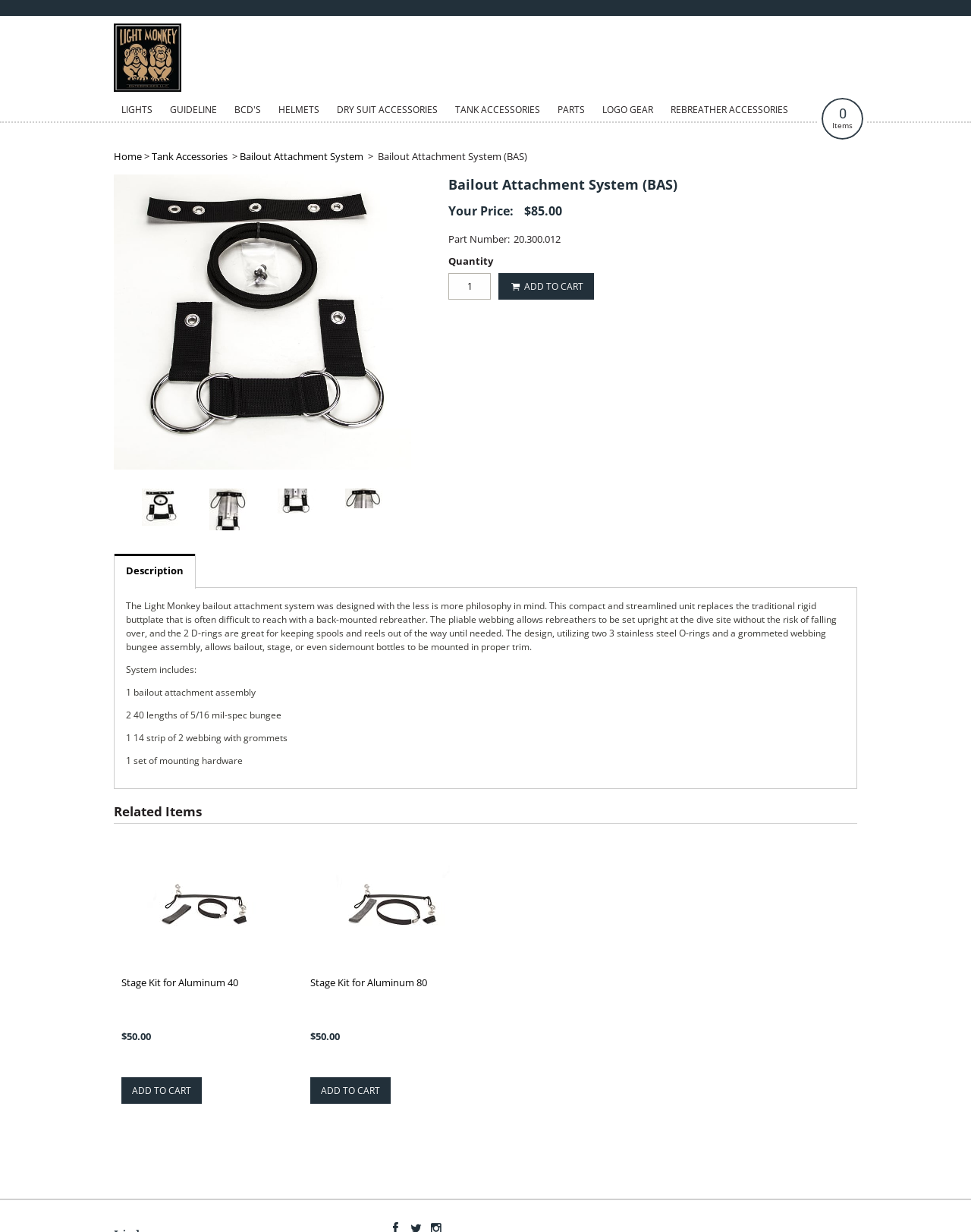Can you provide the bounding box coordinates for the element that should be clicked to implement the instruction: "Add to cart"?

[0.513, 0.221, 0.612, 0.243]